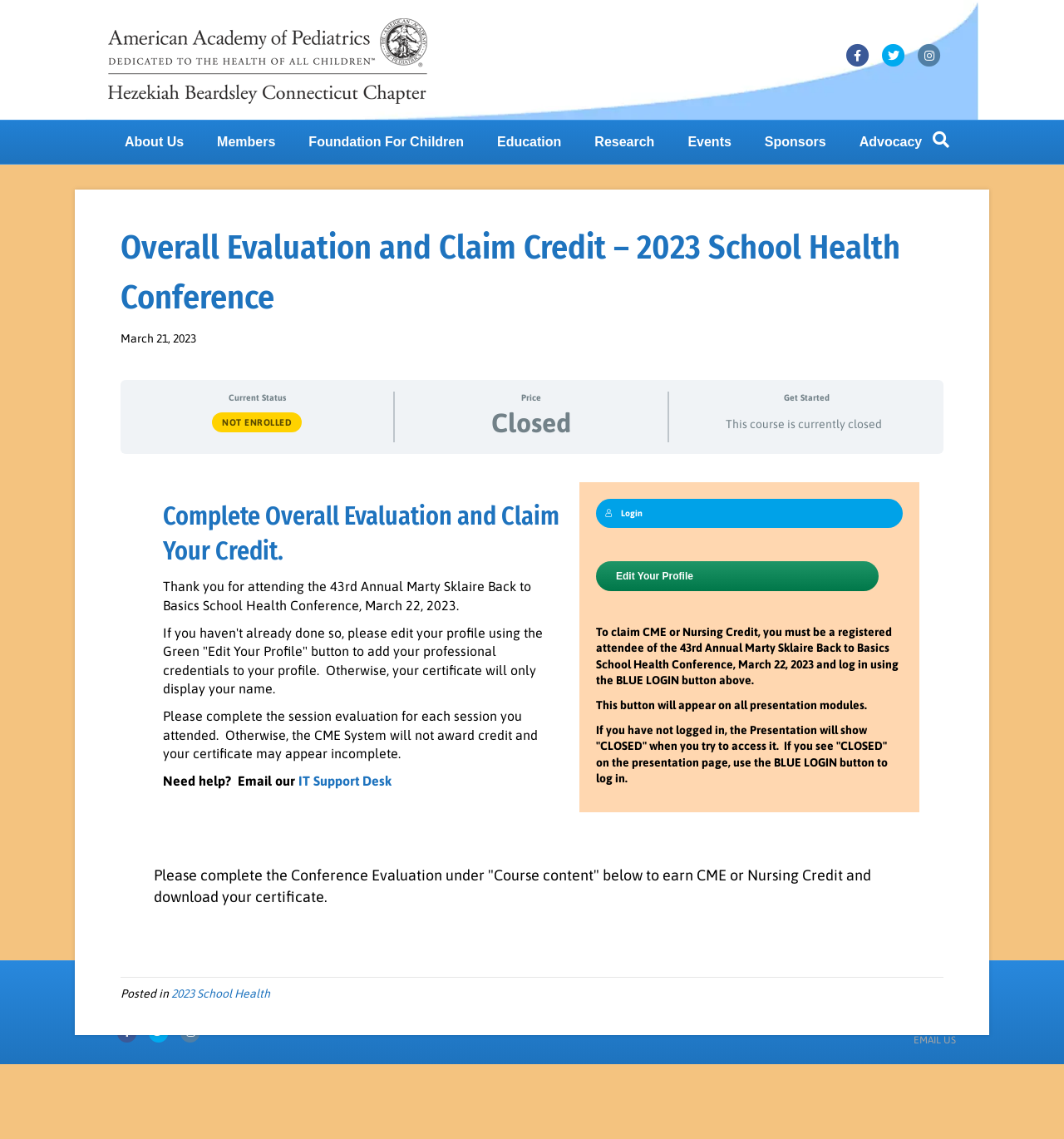What is the purpose of the 'Edit Your Profile' button?
Using the image as a reference, give an elaborate response to the question.

I found the answer by reading the instructions on the webpage, which suggest that I should edit my profile using the Green 'Edit Your Profile' button to add my professional credentials, so that they appear on my certificate.